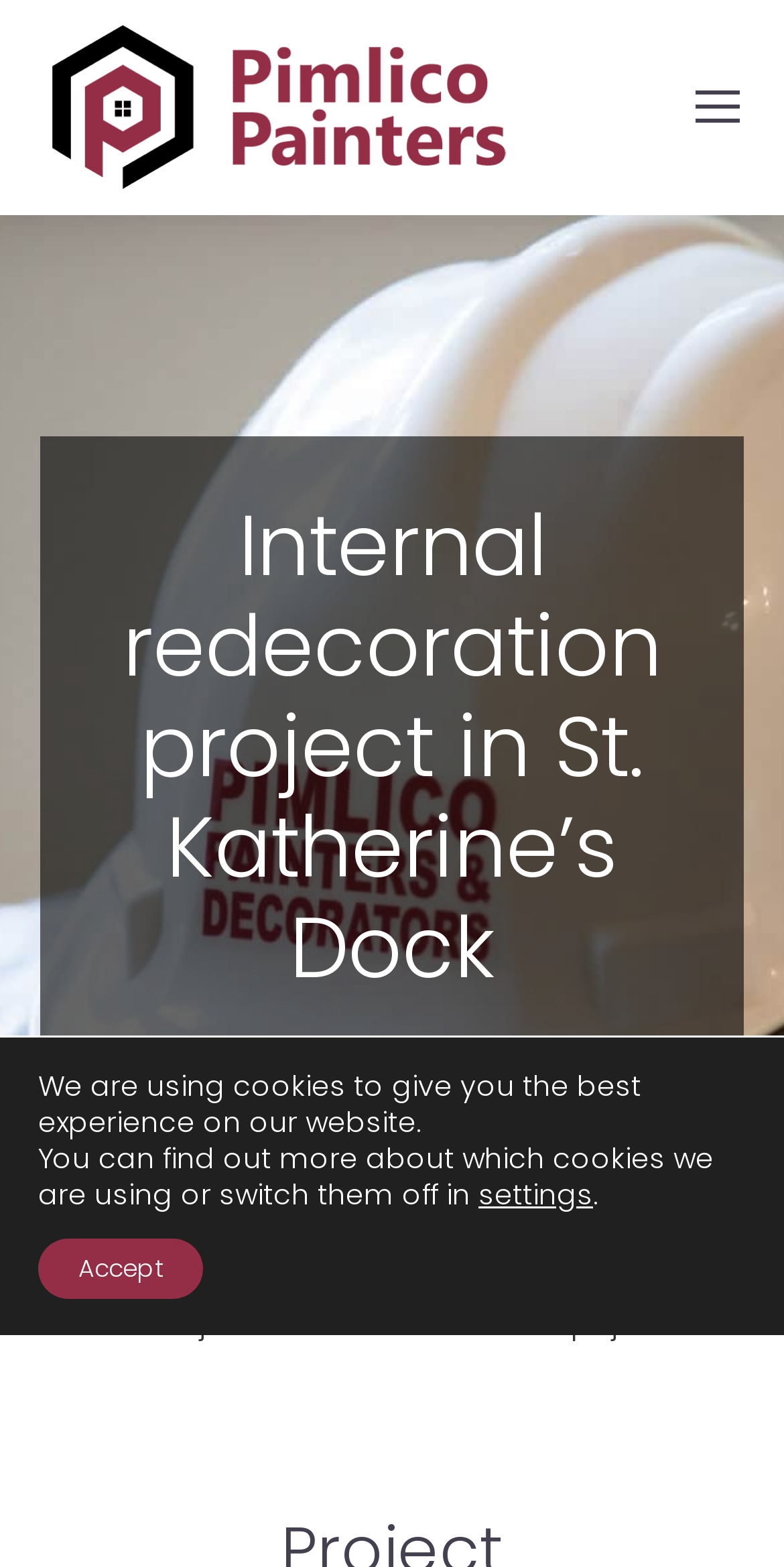What is the name of the company?
Analyze the image and deliver a detailed answer to the question.

I found the company name by looking at the link element with the text 'Pimlico Painters and Decorators' which is located at the top of the page, indicating it's the company's logo or name.